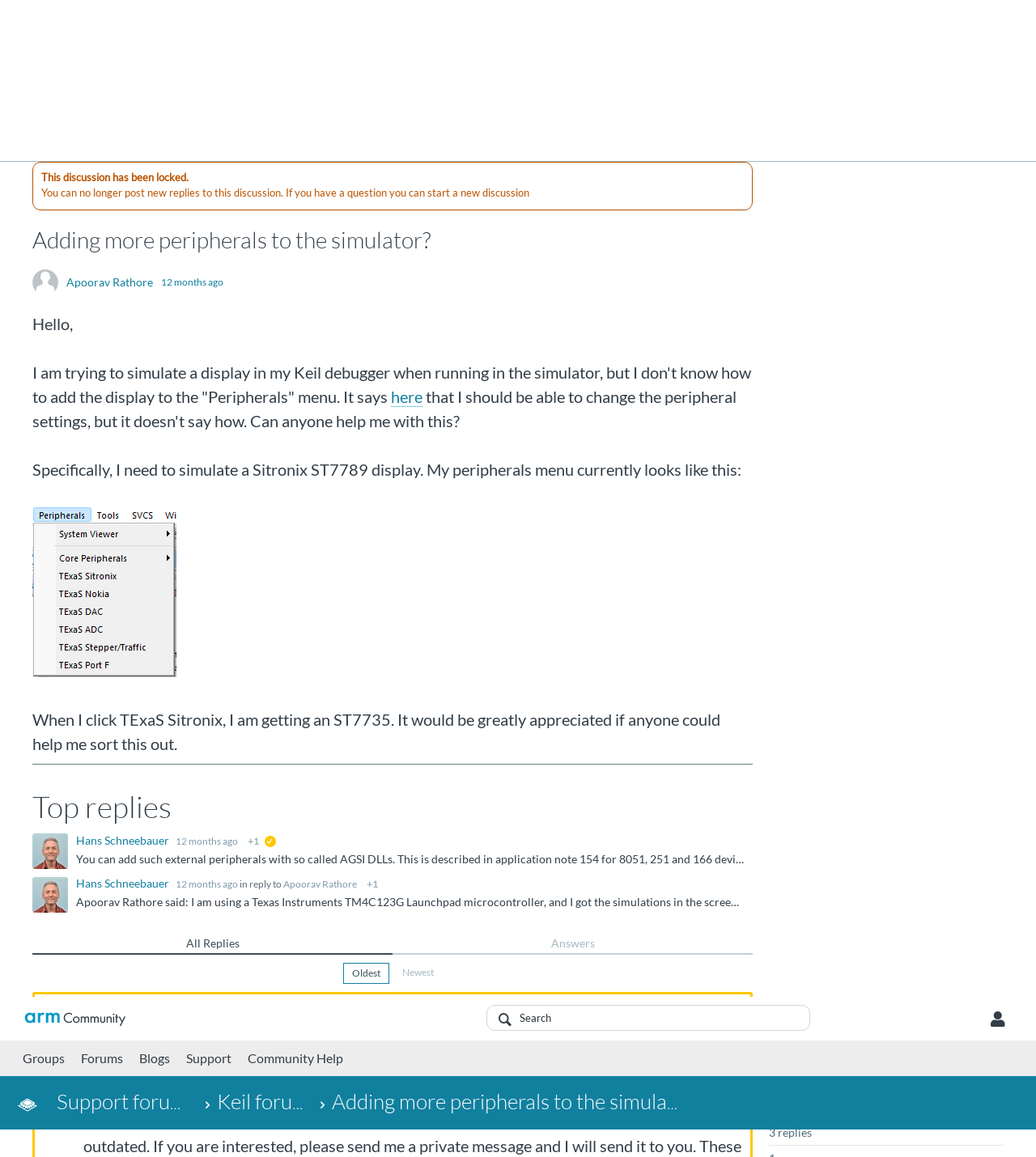Identify the bounding box for the given UI element using the description provided. Coordinates should be in the format (top-left x, top-left y, bottom-right x, bottom-right y) and must be between 0 and 1. Here is the description: Apoorav Rathore said:

[0.095, 0.534, 0.203, 0.546]